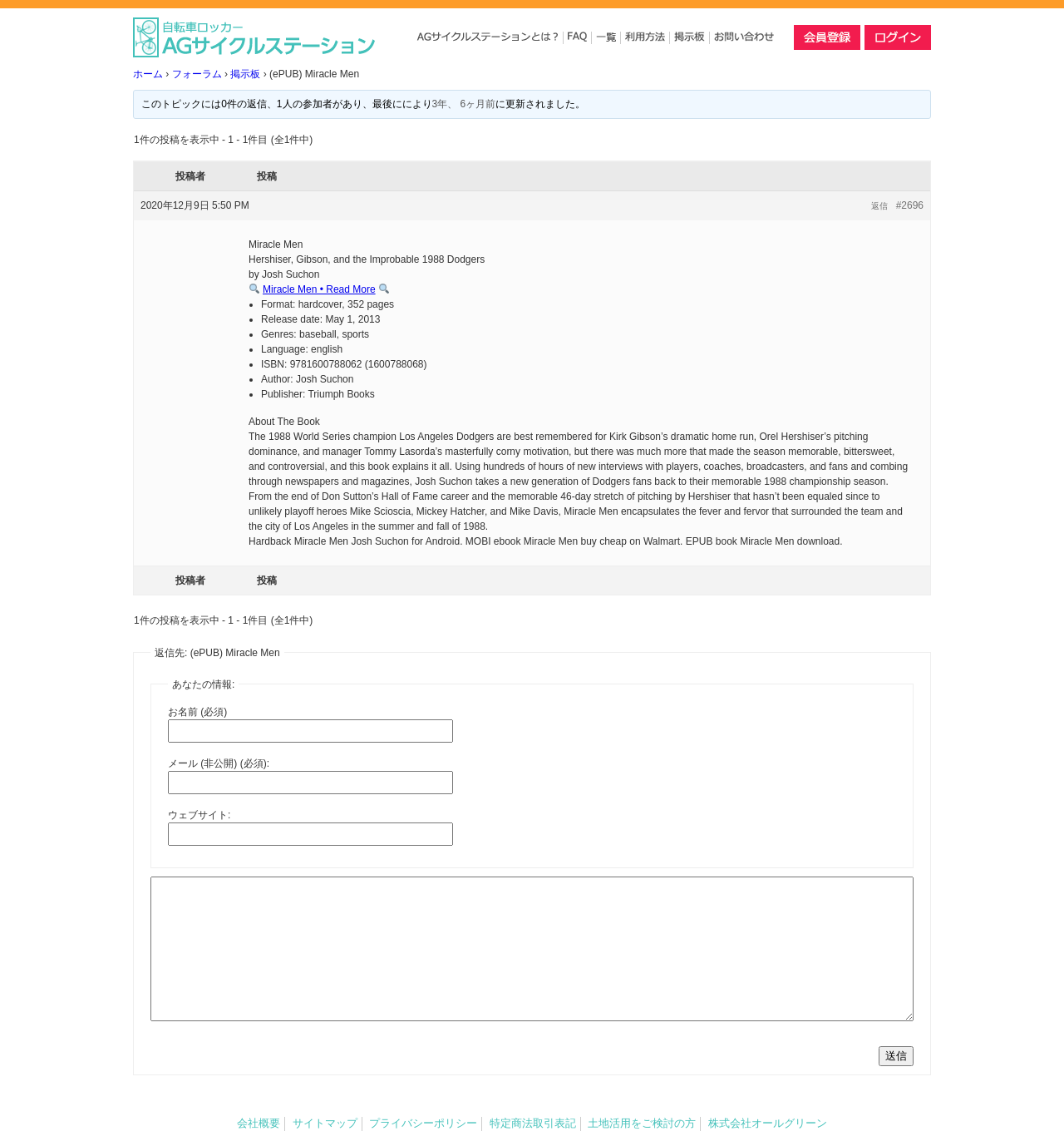Please find the bounding box coordinates of the element that you should click to achieve the following instruction: "search for something". The coordinates should be presented as four float numbers between 0 and 1: [left, top, right, bottom].

[0.556, 0.028, 0.583, 0.039]